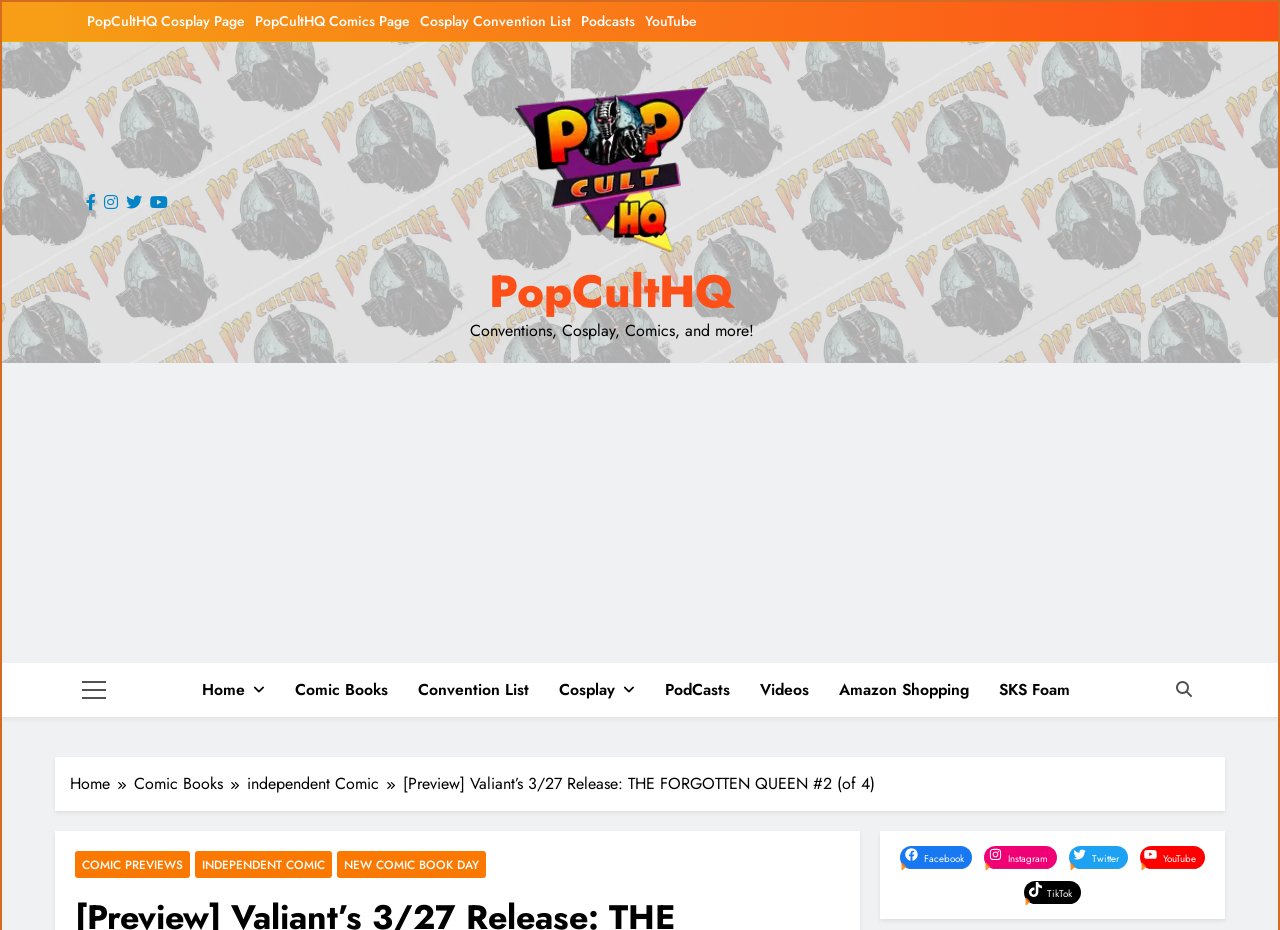Identify the bounding box coordinates necessary to click and complete the given instruction: "Go to the 'Comic Books' page".

[0.219, 0.713, 0.315, 0.771]